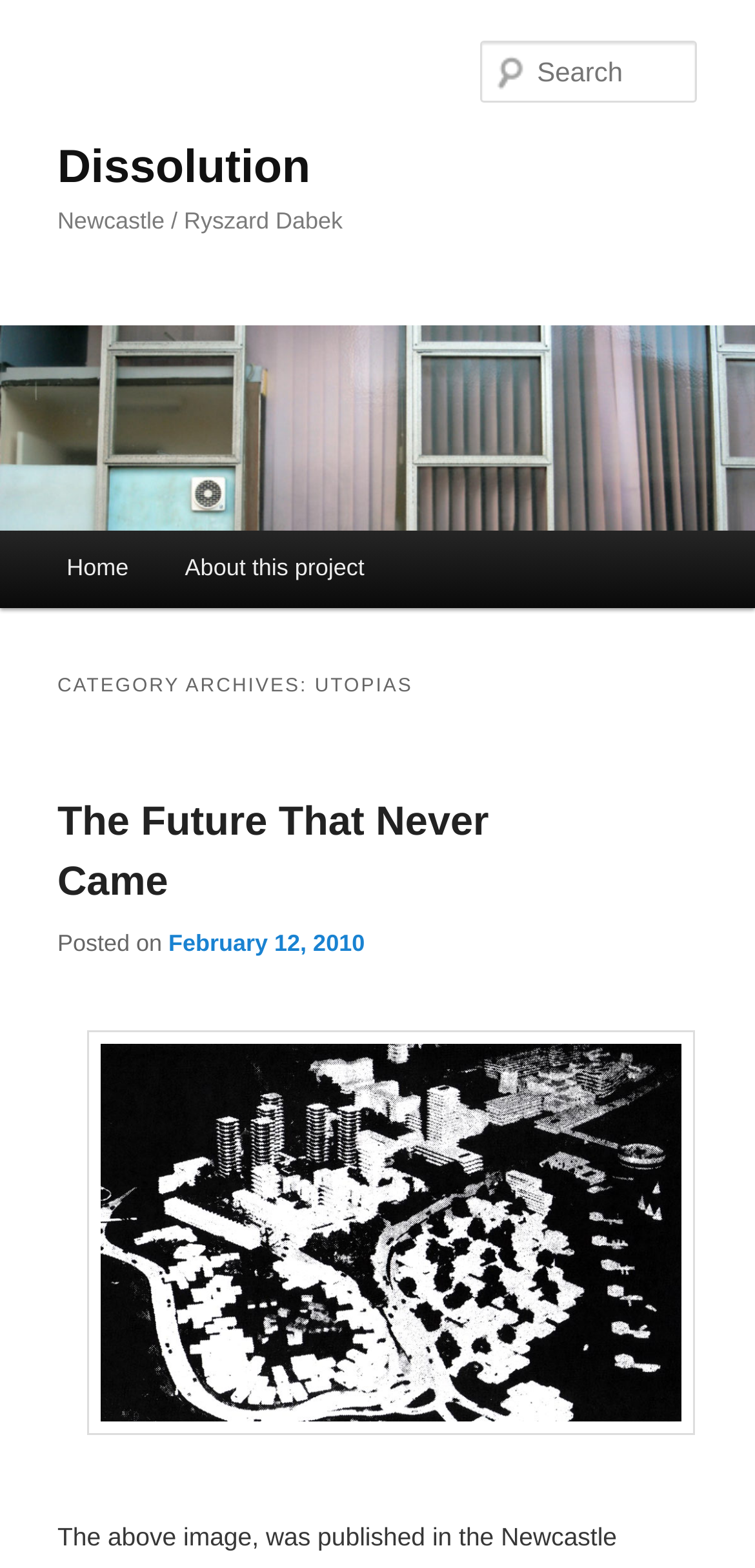Return the bounding box coordinates of the UI element that corresponds to this description: "The Future That Never Came". The coordinates must be given as four float numbers in the range of 0 and 1, [left, top, right, bottom].

[0.076, 0.51, 0.647, 0.577]